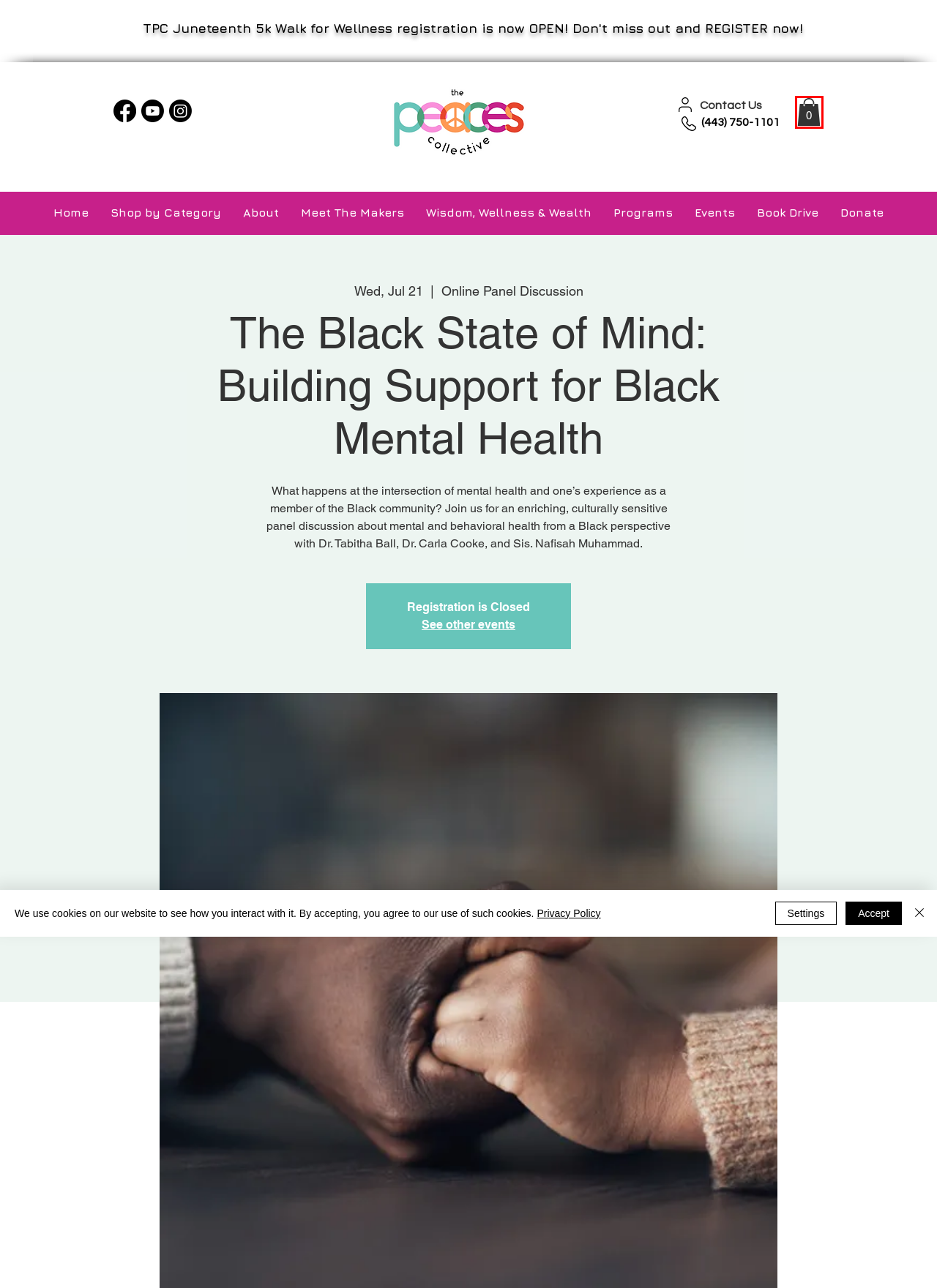You have a screenshot of a webpage with a red bounding box highlighting a UI element. Your task is to select the best webpage description that corresponds to the new webpage after clicking the element. Here are the descriptions:
A. Cart Page | ThePeacesCollective
B. Wisdom, Wellness & Wealth | ThePeacesCollective
C. Events | ThePEACESCollective.org
D. Book Drive | ThePeacesCollective
E. About | The PEACES Collective
F. TPC 5K Walk for Wellness | ThePeacesCollective
G. Programs | ThePeacesCollective
H. Donate | The PEACES Collective

A